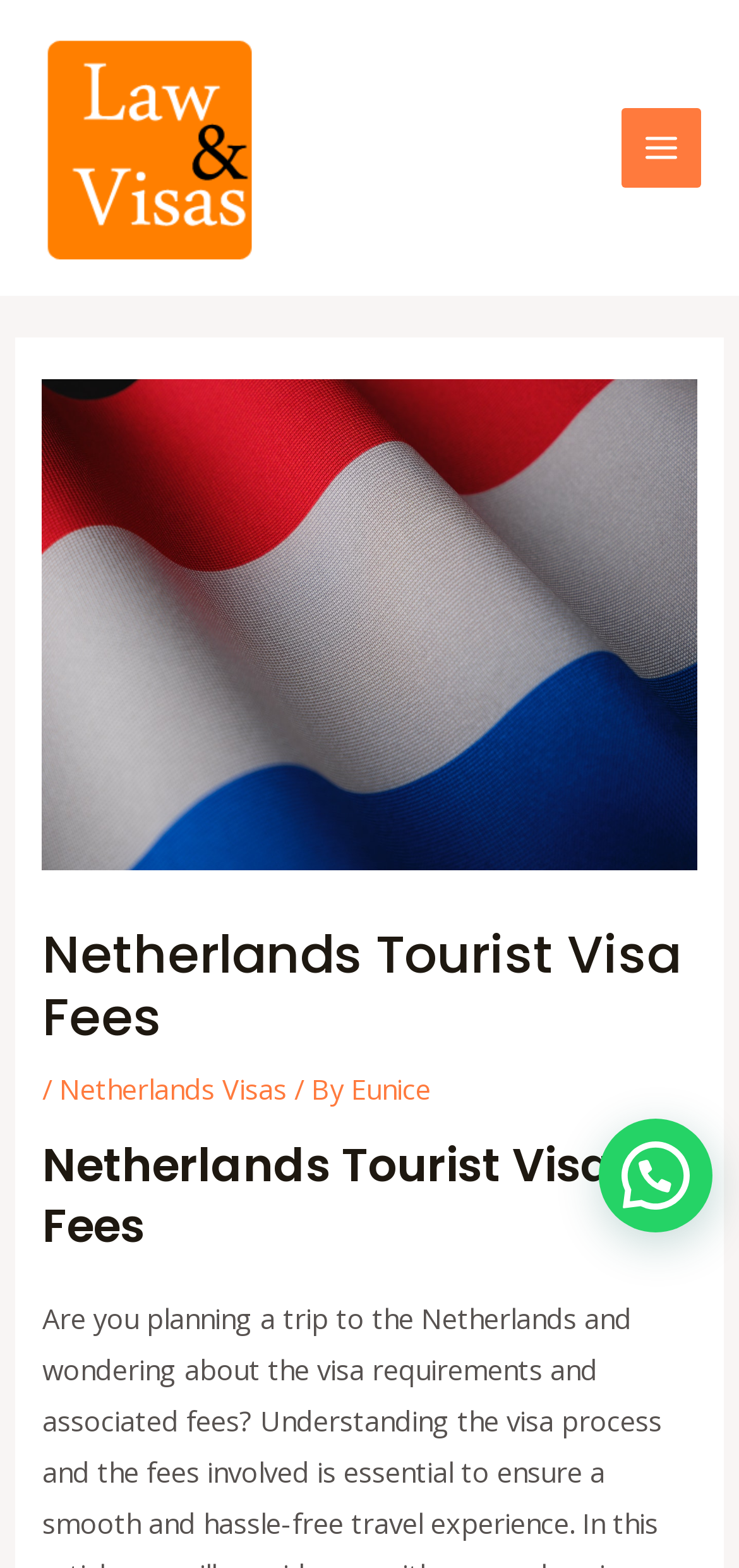For the element described, predict the bounding box coordinates as (top-left x, top-left y, bottom-right x, bottom-right y). All values should be between 0 and 1. Element description: aria-label="Search..." name="q" placeholder="Search..."

None